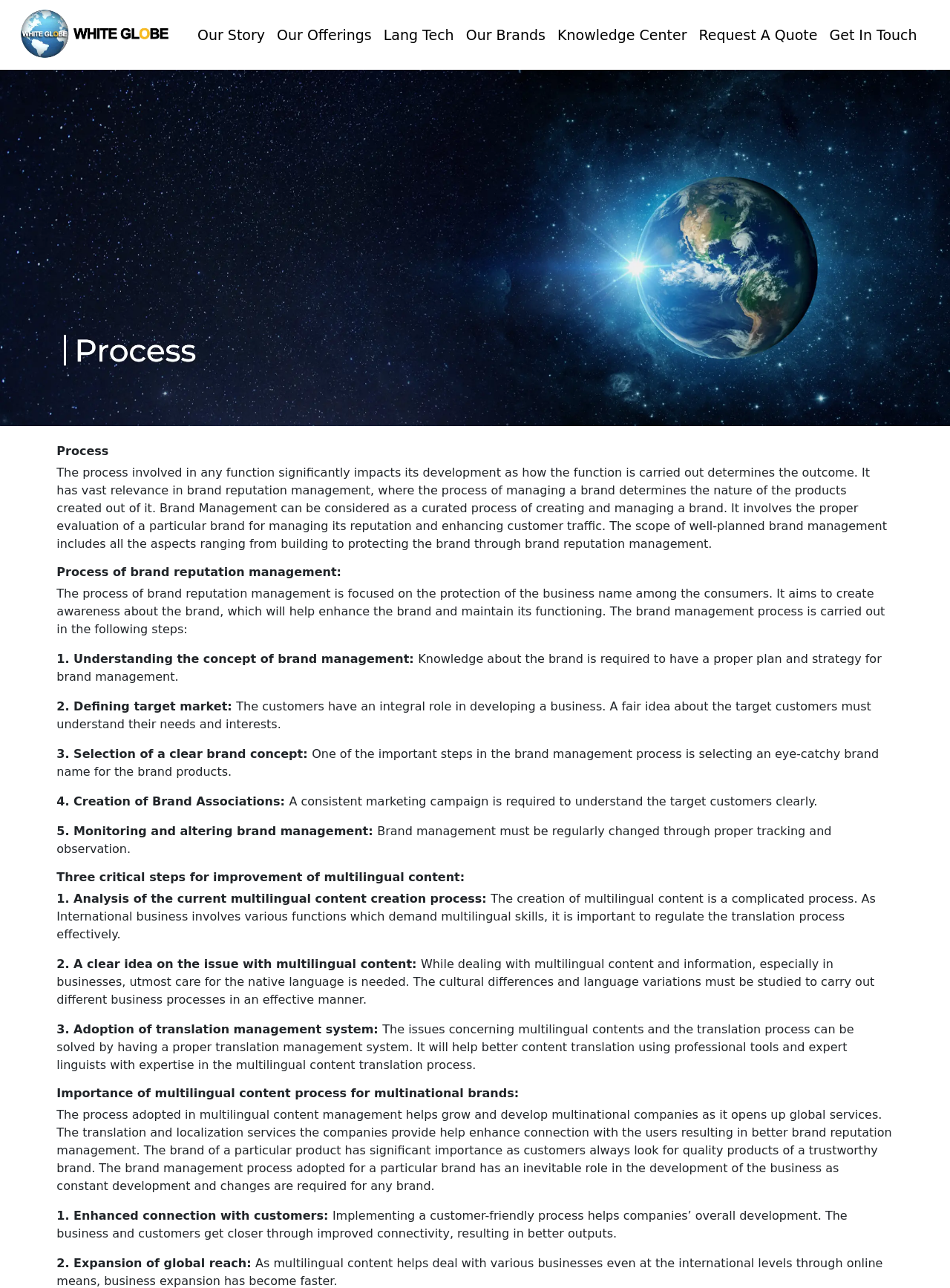Offer a meticulous caption that includes all visible features of the webpage.

This webpage is about Process Service at White Globe, a globalization consulting company. At the top left corner, there is a logo of White Globe, accompanied by a series of buttons, including "Our Story", "Our Offerings", "Lang Tech", "Our Brands", "Knowledge Center", and "Get In Touch". On the top right corner, there is a "Request A Quote" link.

Below the top navigation bar, there is a large image that spans the entire width of the page, showcasing the company's offerings and services.

The main content of the page is divided into three sections. The first section is about the process of brand reputation management, which includes understanding the concept of brand management, defining the target market, selecting a clear brand concept, creating brand associations, and monitoring and altering brand management. This section is headed by a title "Process" and is followed by a detailed description of the process.

The second section is about the three critical steps for improvement of multilingual content, which includes analyzing the current multilingual content creation process, identifying the issues with multilingual content, and adopting a translation management system. This section is headed by a title "Three critical steps for improvement of multilingual content".

The third section is about the importance of multilingual content process for multinational brands, which includes enhancing connection with customers and expanding global reach. This section is headed by a title "Importance of multilingual content process for multinational brands".